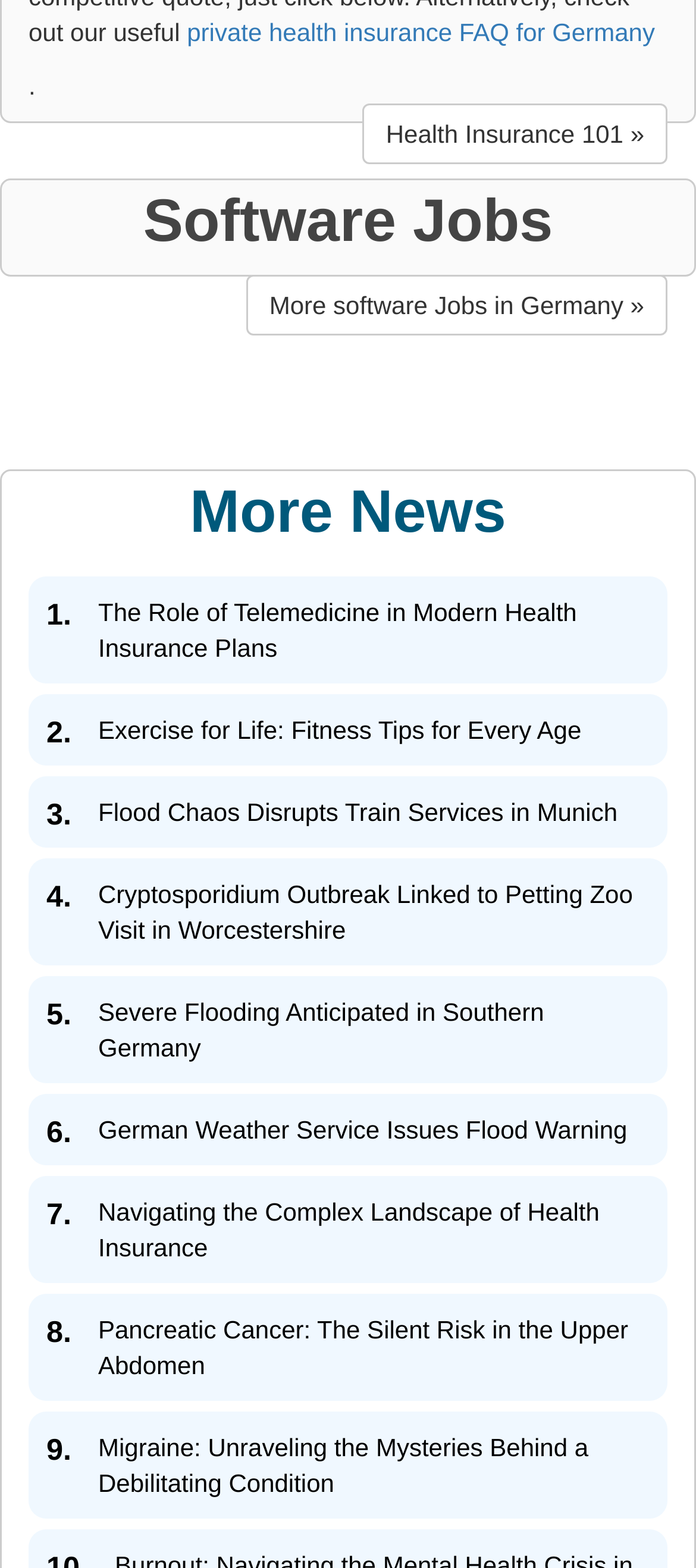Determine the bounding box coordinates of the region to click in order to accomplish the following instruction: "Learn more about pancreatic cancer". Provide the coordinates as four float numbers between 0 and 1, specifically [left, top, right, bottom].

[0.268, 0.785, 0.74, 0.803]